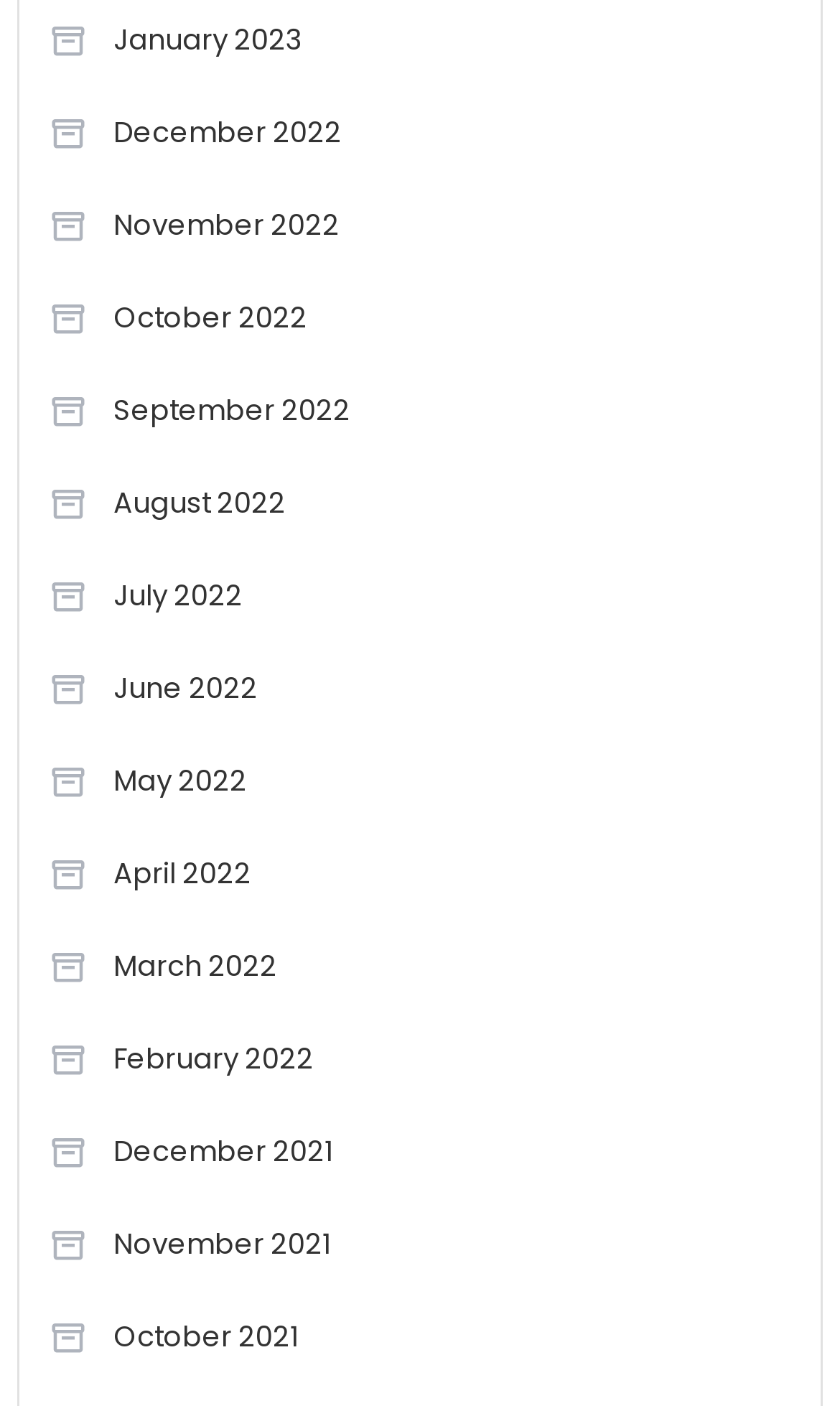How many links are on the webpage?
Give a detailed and exhaustive answer to the question.

I counted the number of links on the webpage and found that there are 17 links, each representing a different month.